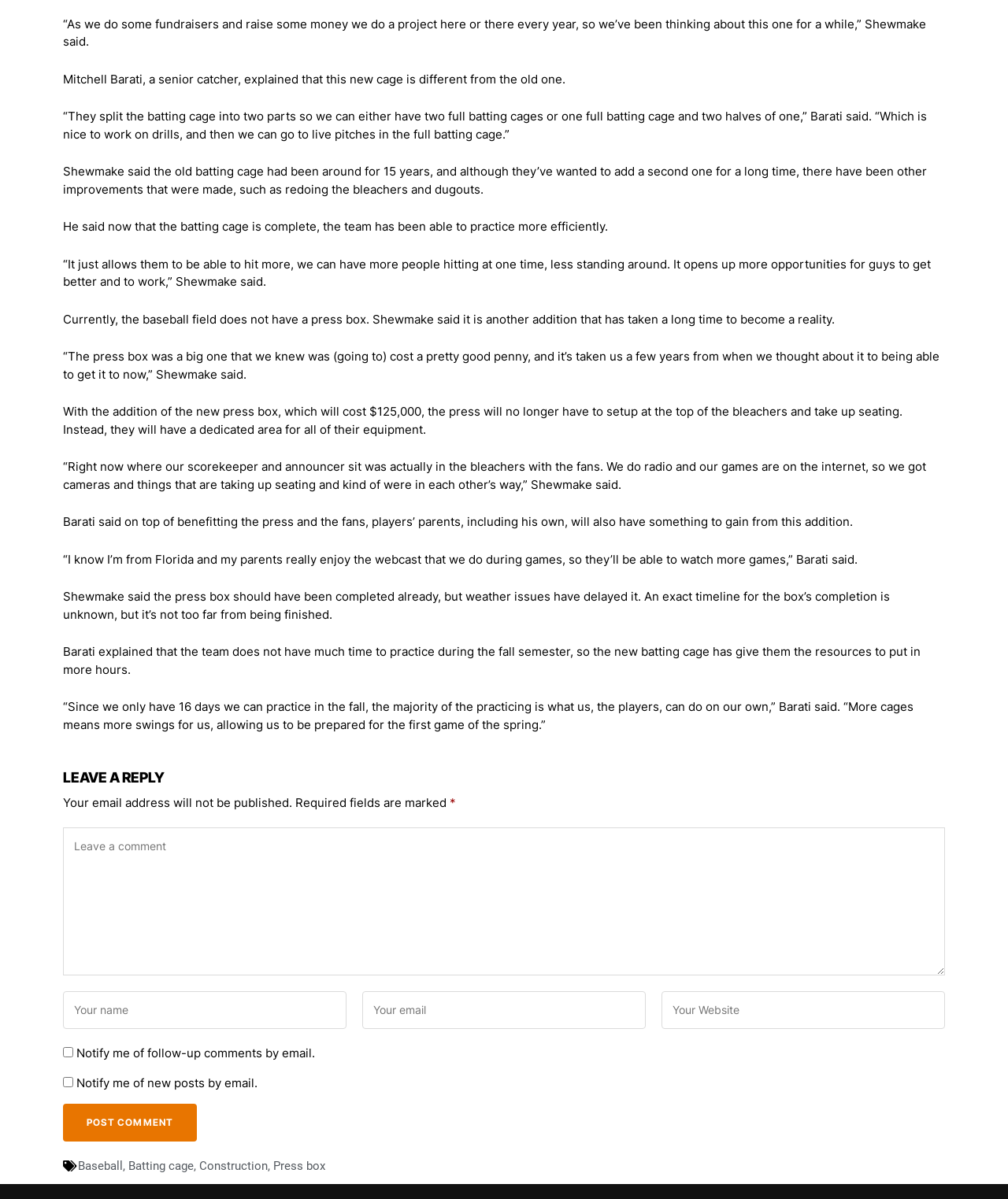Please specify the bounding box coordinates of the clickable section necessary to execute the following command: "Enter your email address".

[0.359, 0.827, 0.641, 0.858]